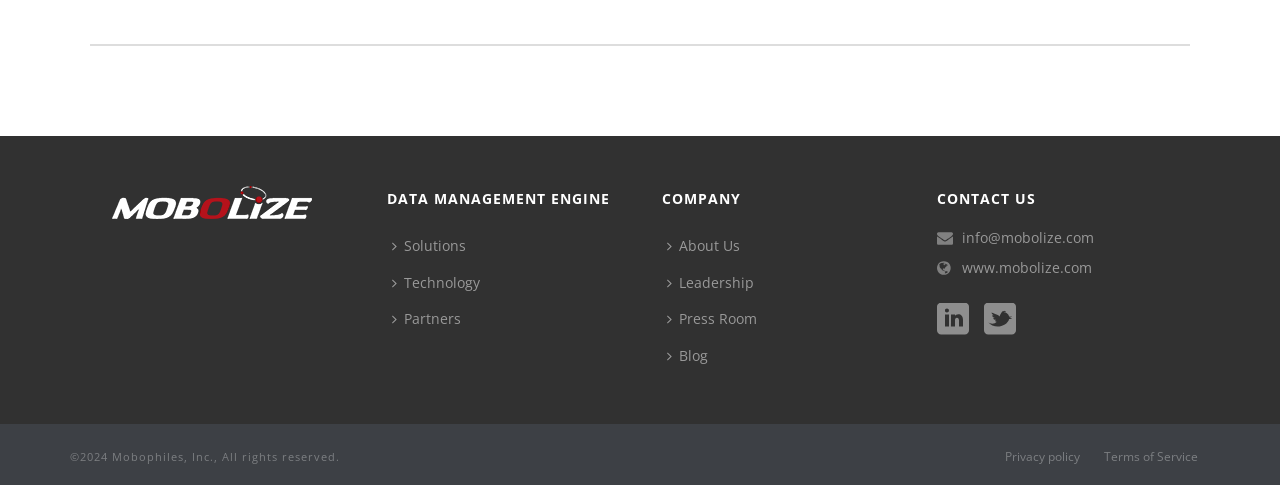Please provide the bounding box coordinate of the region that matches the element description: Terms of Service. Coordinates should be in the format (top-left x, top-left y, bottom-right x, bottom-right y) and all values should be between 0 and 1.

[0.862, 0.926, 0.936, 0.959]